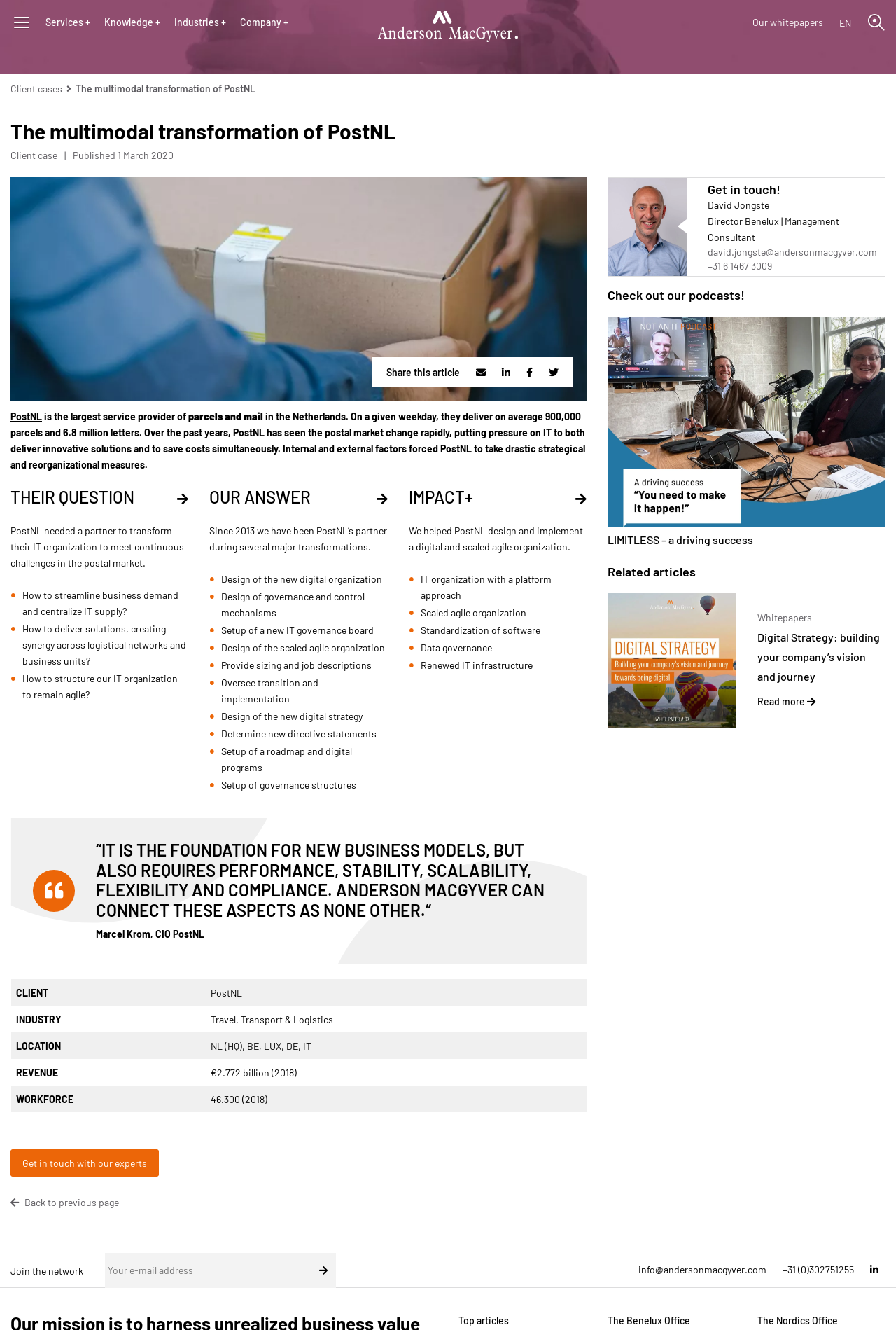Please identify the bounding box coordinates of the element's region that needs to be clicked to fulfill the following instruction: "Click on Services". The bounding box coordinates should consist of four float numbers between 0 and 1, i.e., [left, top, right, bottom].

[0.051, 0.012, 0.101, 0.021]